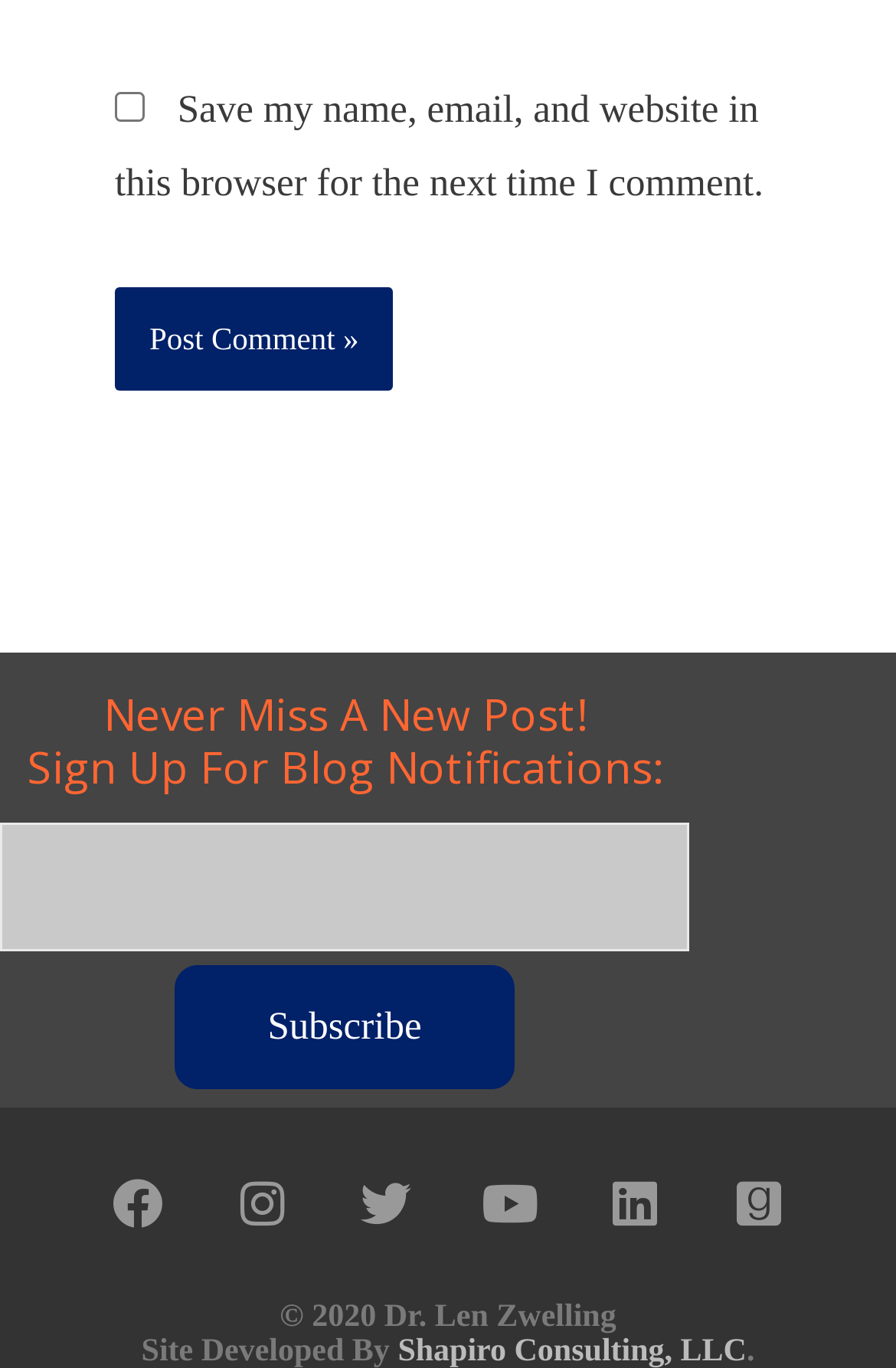What is the purpose of the checkbox?
Look at the image and respond to the question as thoroughly as possible.

The checkbox is located above the 'Post Comment' button, and its OCR text is 'Save my name, email, and website in this browser for the next time I comment.' This suggests that the purpose of the checkbox is to save the user's comment information for future use.